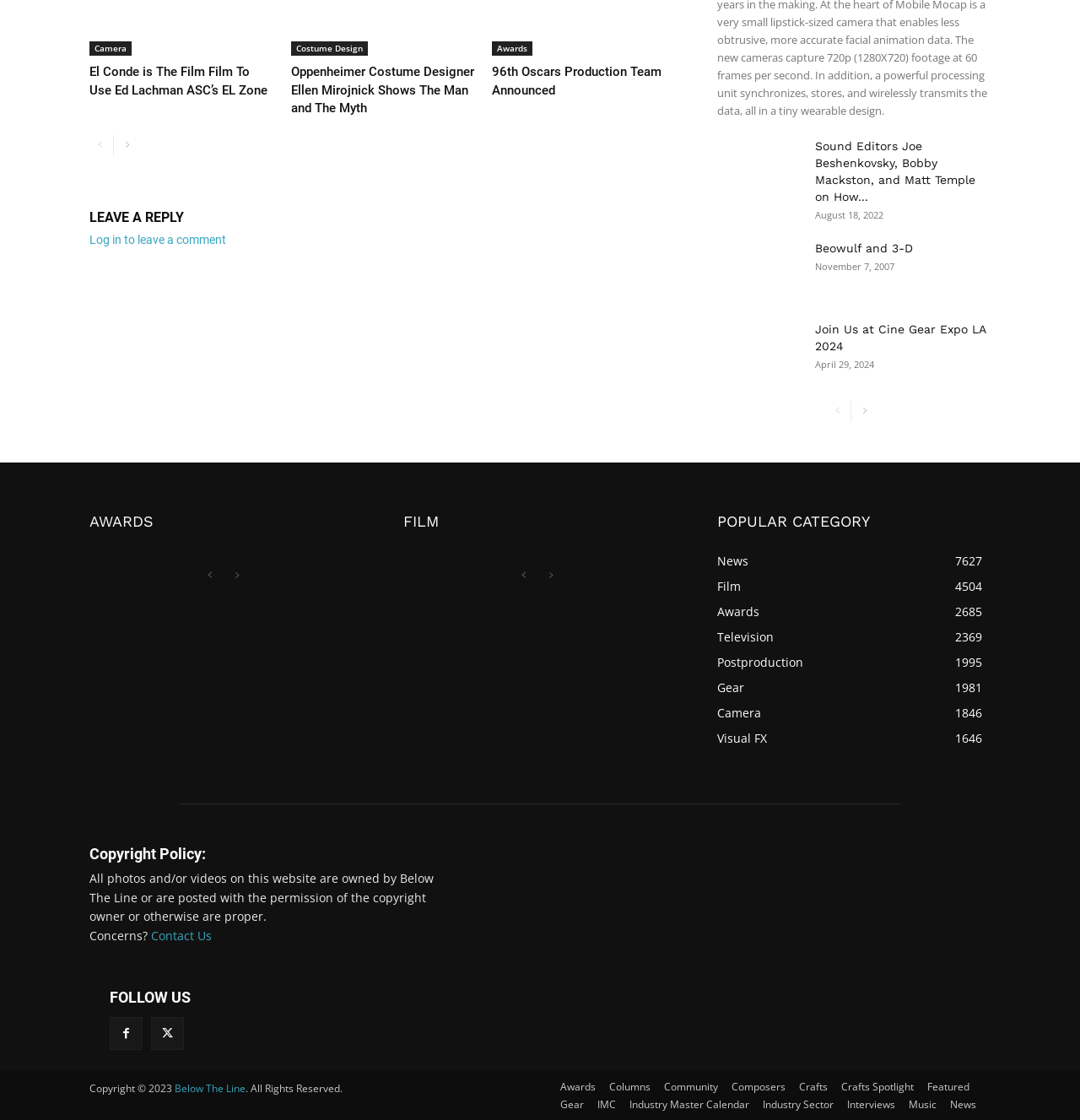What is the date of the article 'Sound Editors Joe Beshenkovsky, Bobby Mackston, and Matt Temple on How...'?
Using the visual information, reply with a single word or short phrase.

August 18, 2022